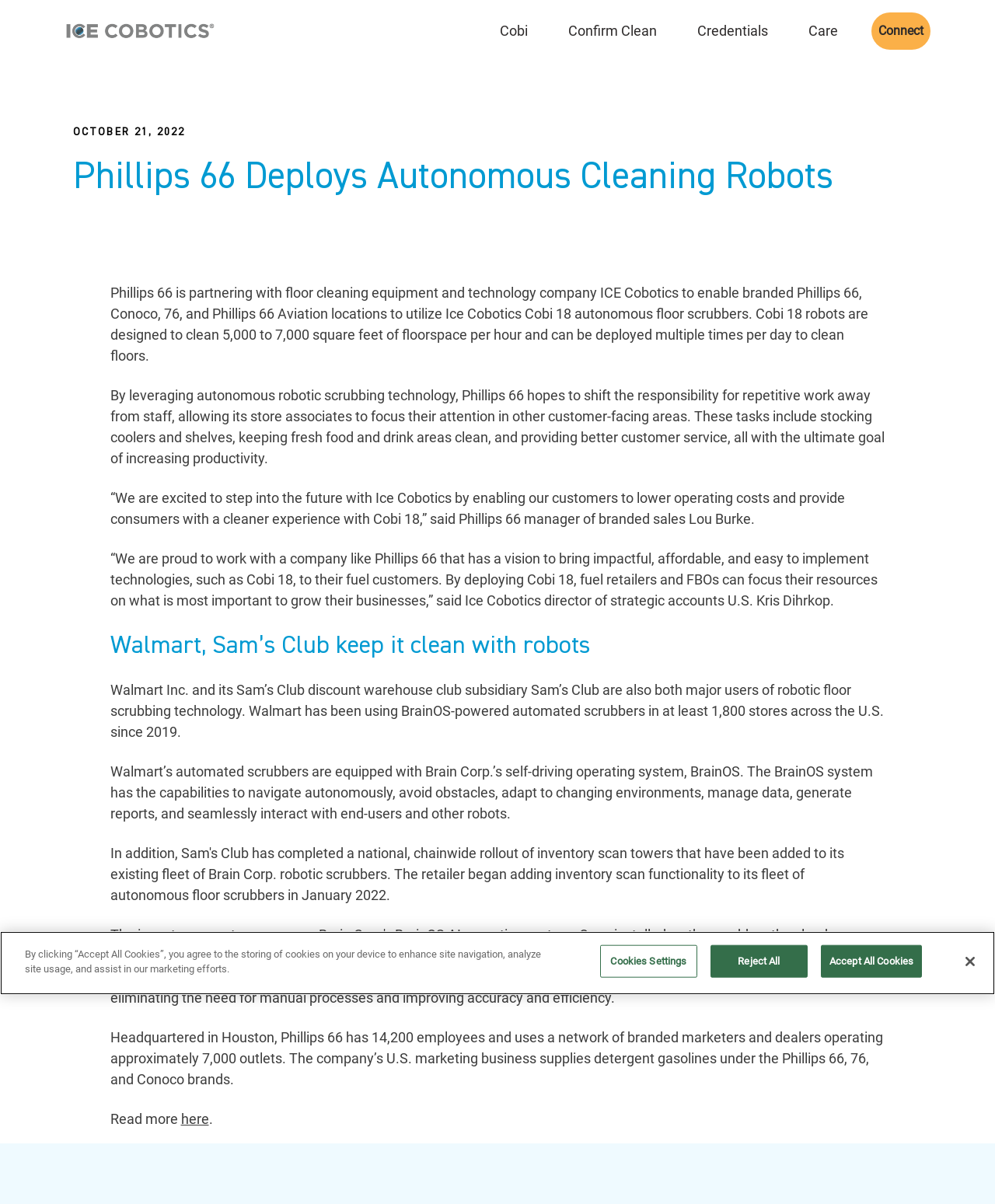Please identify the bounding box coordinates of the element's region that should be clicked to execute the following instruction: "Go to the 'IndieWeb Webring'". The bounding box coordinates must be four float numbers between 0 and 1, i.e., [left, top, right, bottom].

None